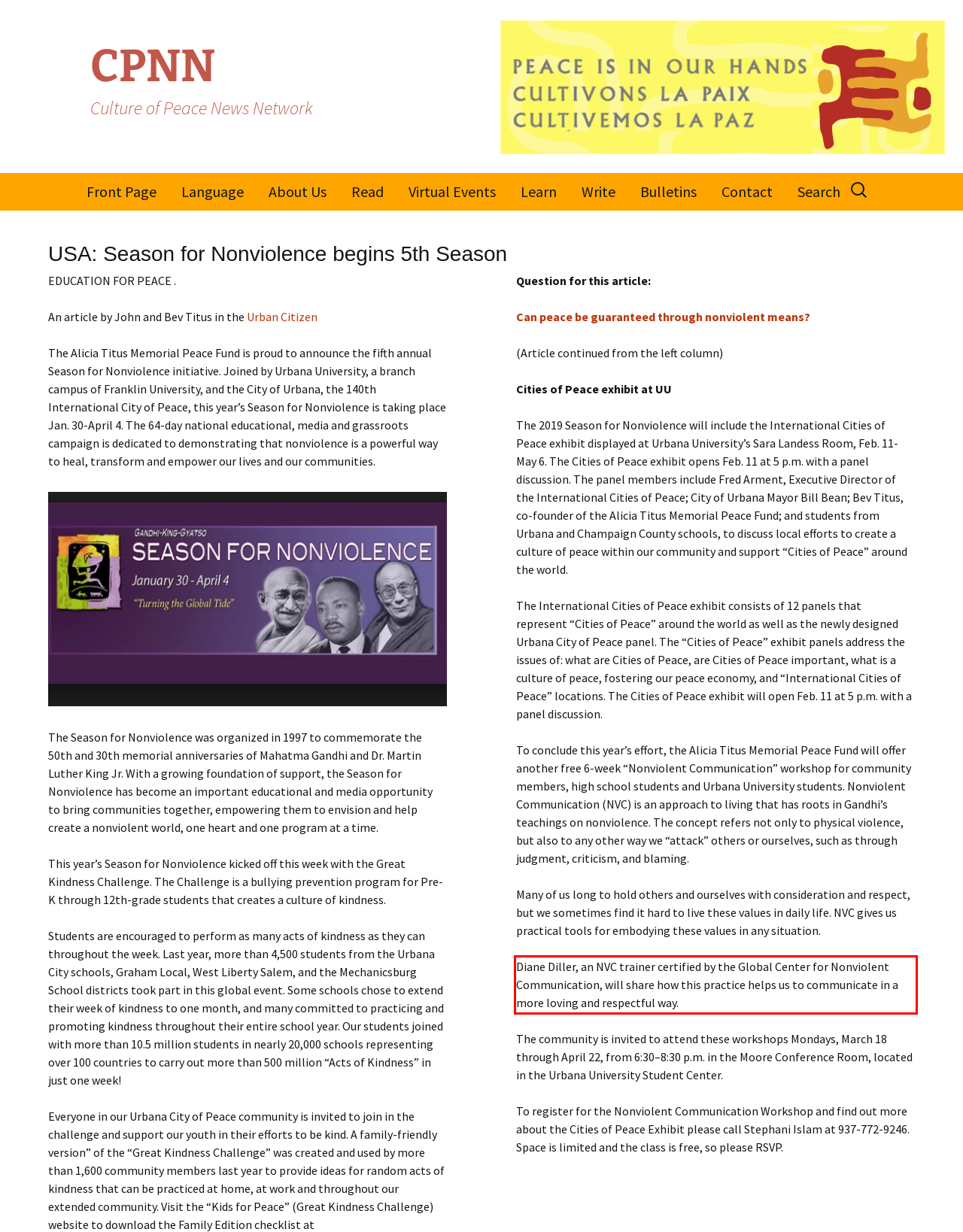Analyze the screenshot of a webpage where a red rectangle is bounding a UI element. Extract and generate the text content within this red bounding box.

Diane Diller, an NVC trainer certified by the Global Center for Nonviolent Communication, will share how this practice helps us to communicate in a more loving and respectful way.